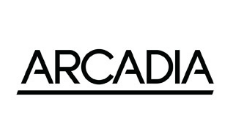Elaborate on the contents of the image in a comprehensive manner.

The image features the logo of "Arcadia," presented in a sleek and modern font. The stark black lettering emphasizes simplicity and professionalism, characteristic of contemporary branding in the landscape architecture sector. This logo represents Arcadia, a notable entity within the industry, frequently associated with innovative design and collaborative efforts in creating sustainable environments. Such branding not only reflects the company's identity but also its commitment to influencing positive change in landscape architecture.